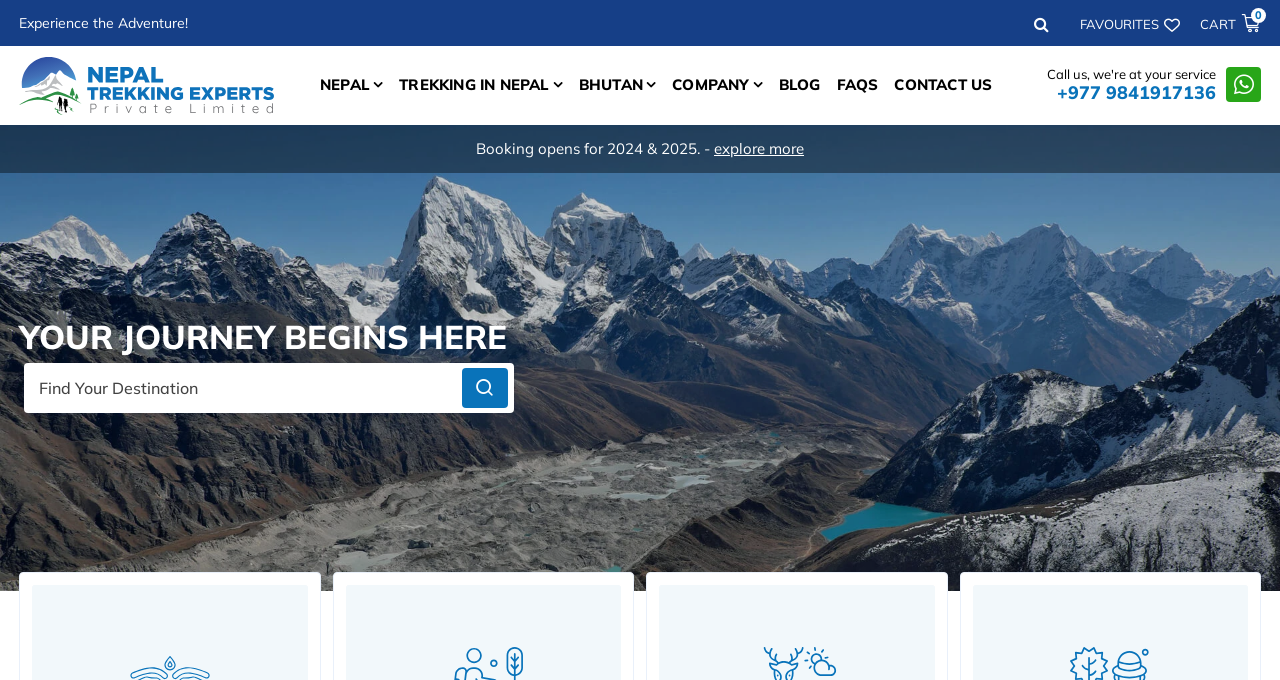Could you determine the bounding box coordinates of the clickable element to complete the instruction: "Search in the search bar"? Provide the coordinates as four float numbers between 0 and 1, i.e., [left, top, right, bottom].

[0.019, 0.534, 0.402, 0.608]